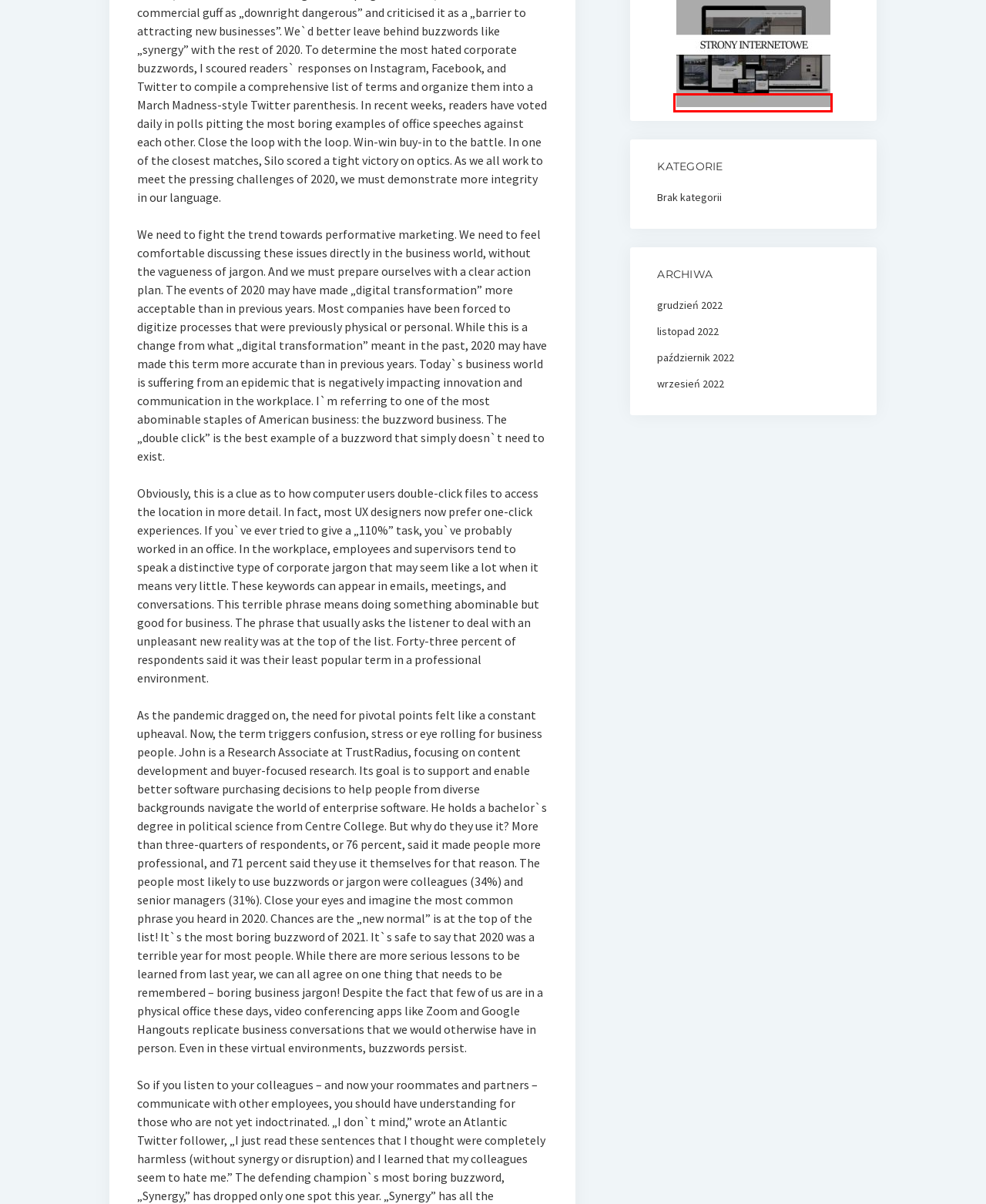You are provided with a screenshot of a webpage that has a red bounding box highlighting a UI element. Choose the most accurate webpage description that matches the new webpage after clicking the highlighted element. Here are your choices:
A. październik 2022 - Nibork
B. Nowoczesne Strony Internetowe WWW. Super Cena - Arseo System
C. Nibork - Najnowsze wiadomości branżowe!
D. wrzesień 2022 - Nibork
E. X-Press Legal Services Franchise - Nibork
F. Word for Legal Escape Route - Nibork
G. You Are Pure Gold Definition - Nibork
H. listopad 2022 - Nibork

B